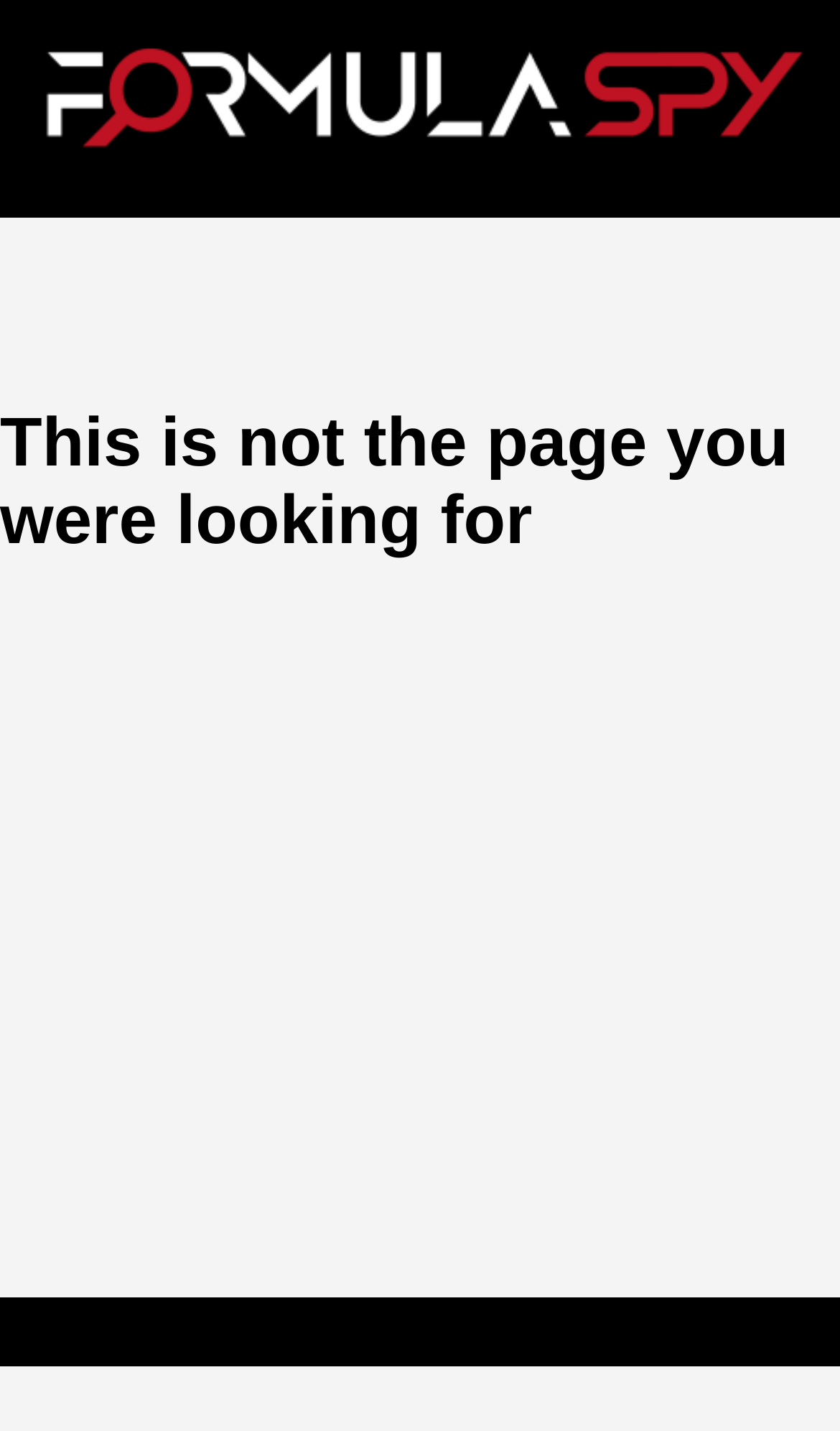Determine the bounding box for the HTML element described here: "alt="FormulaSpy"". The coordinates should be given as [left, top, right, bottom] with each number being a float between 0 and 1.

[0.041, 0.024, 0.959, 0.128]